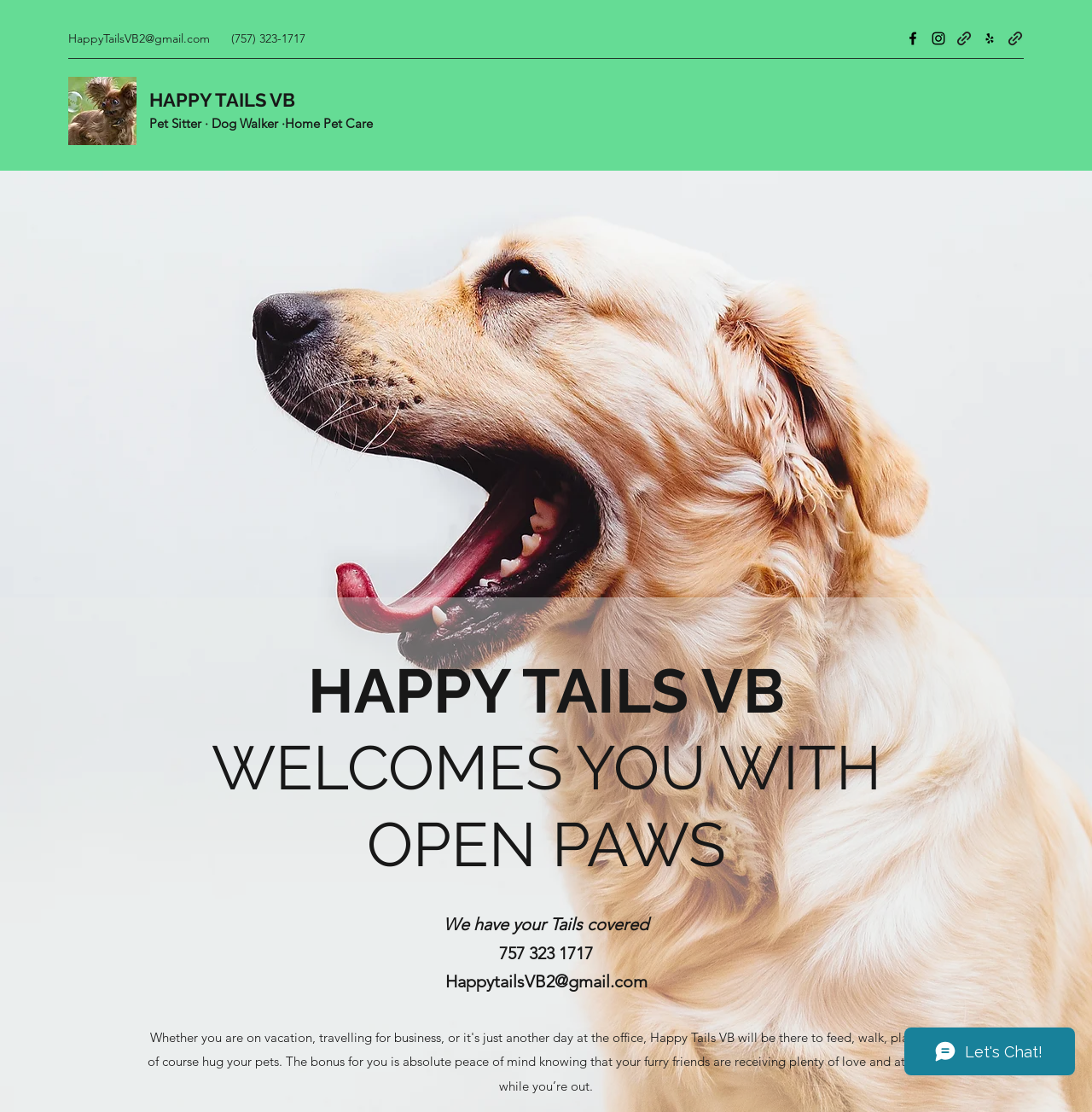What is the name of the image at the top left corner?
Using the picture, provide a one-word or short phrase answer.

Untitled.jpg